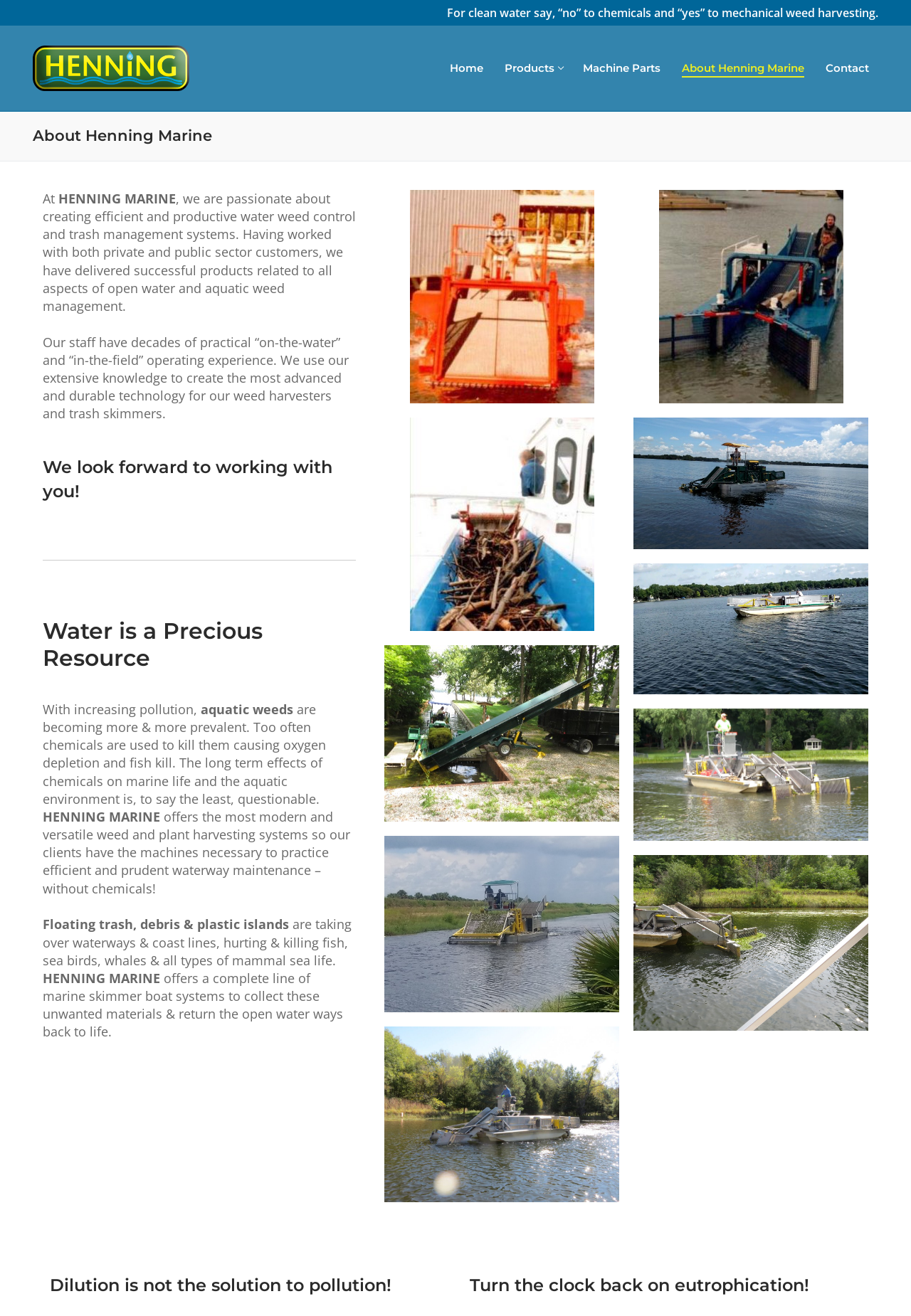Please locate the bounding box coordinates of the element that should be clicked to achieve the given instruction: "Click on the 'Contact' link".

[0.896, 0.041, 0.964, 0.062]